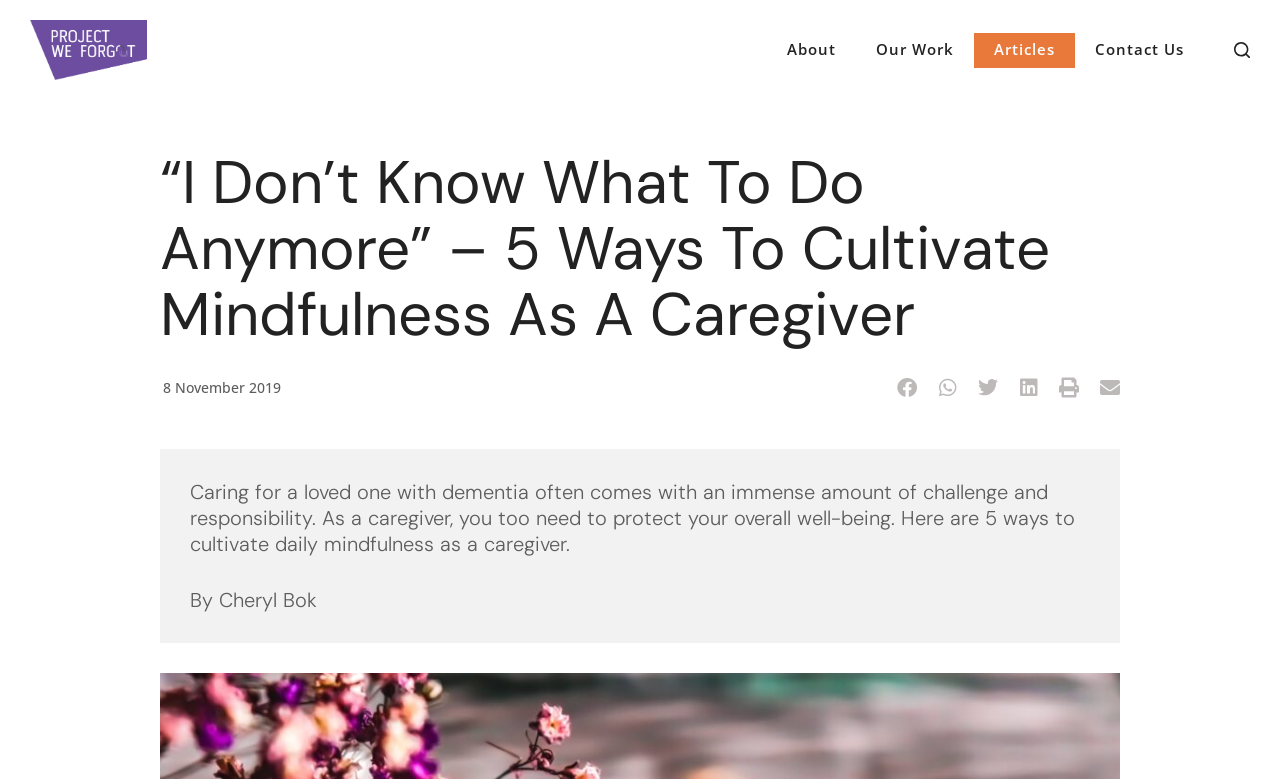Please reply to the following question with a single word or a short phrase:
What social media platforms can the article be shared on?

Facebook, WhatsApp, Twitter, LinkedIn